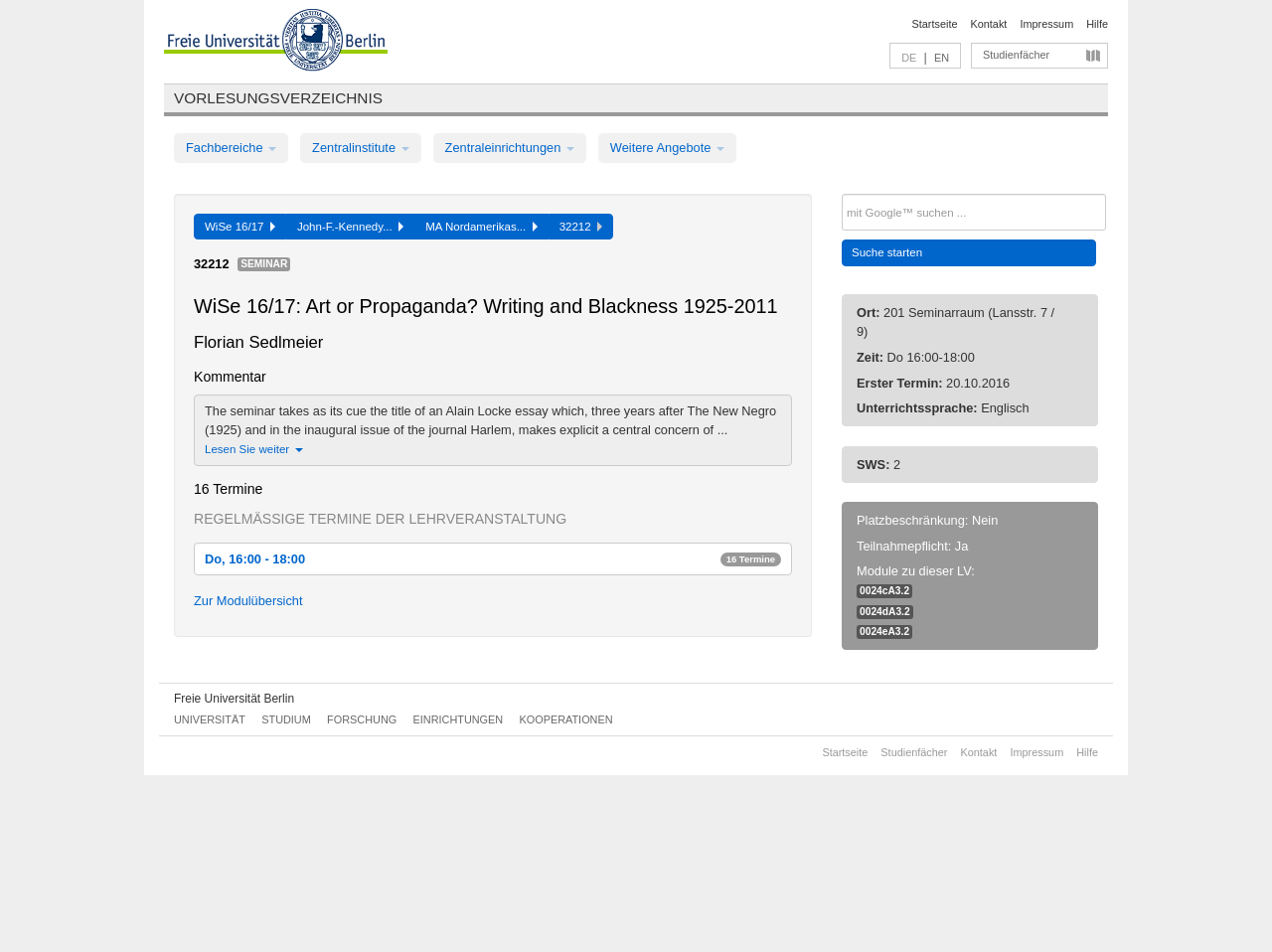Please predict the bounding box coordinates of the element's region where a click is necessary to complete the following instruction: "View the module overview". The coordinates should be represented by four float numbers between 0 and 1, i.e., [left, top, right, bottom].

[0.152, 0.623, 0.238, 0.639]